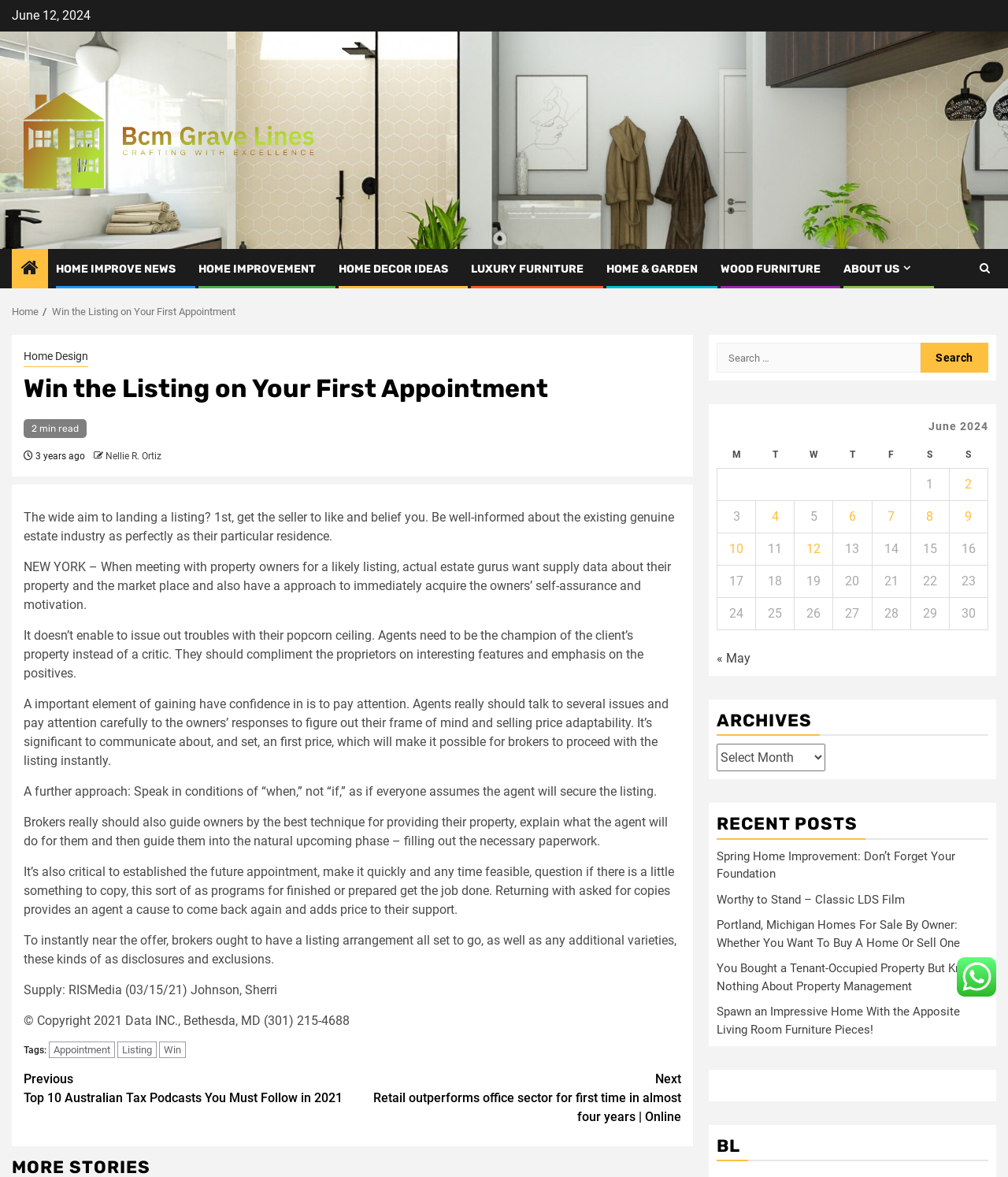Please identify the bounding box coordinates of the element's region that needs to be clicked to fulfill the following instruction: "Click on the 'HOME IMPROVE NEWS' link". The bounding box coordinates should consist of four float numbers between 0 and 1, i.e., [left, top, right, bottom].

[0.055, 0.223, 0.174, 0.234]